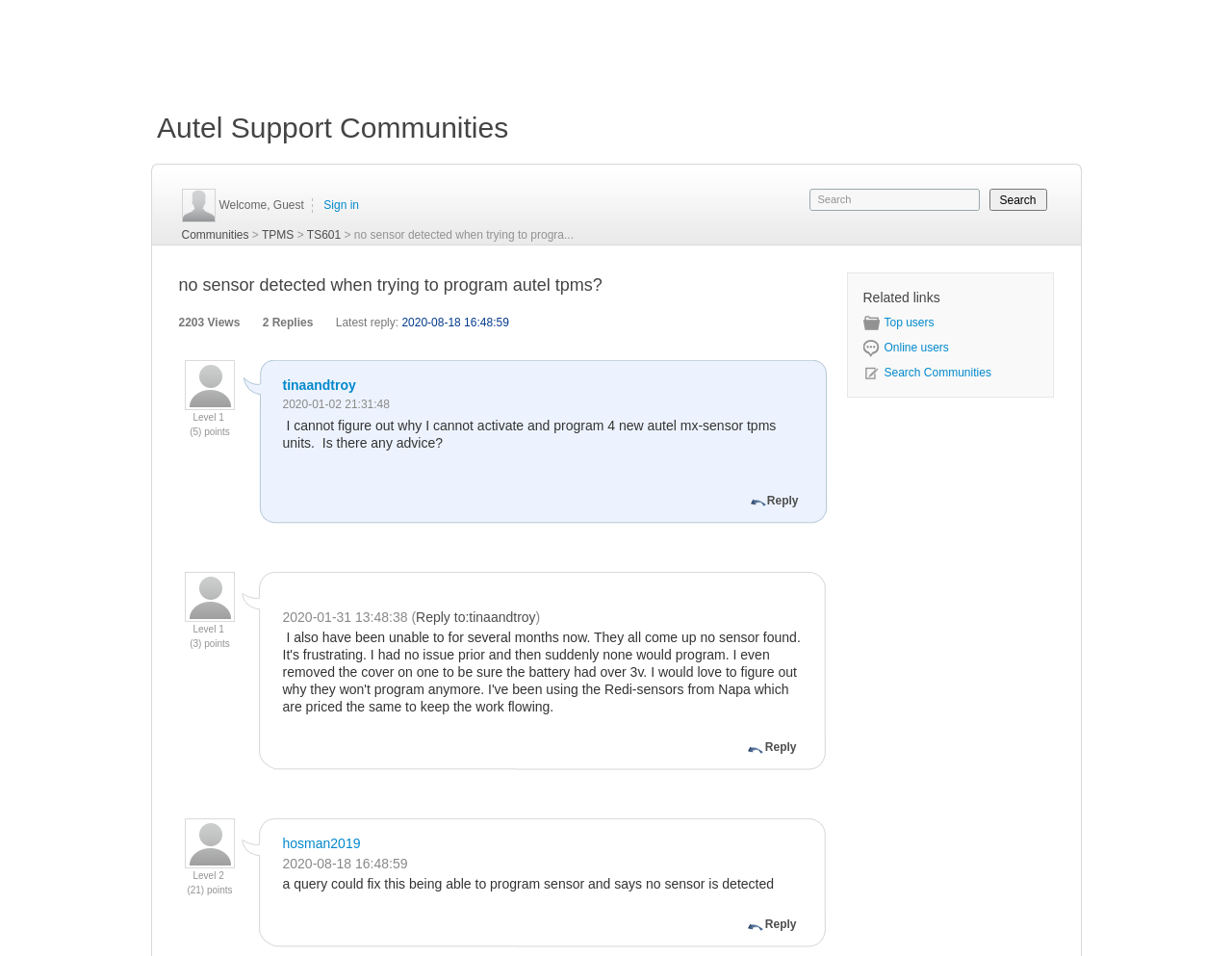What type of content is listed in the 'Related links' section?
Based on the visual information, provide a detailed and comprehensive answer.

The 'Related links' section appears to list links to other community-related pages, such as 'Top users', 'Online users', and 'Search Communities', which are likely used to navigate and engage with the Autel Support Communities platform.